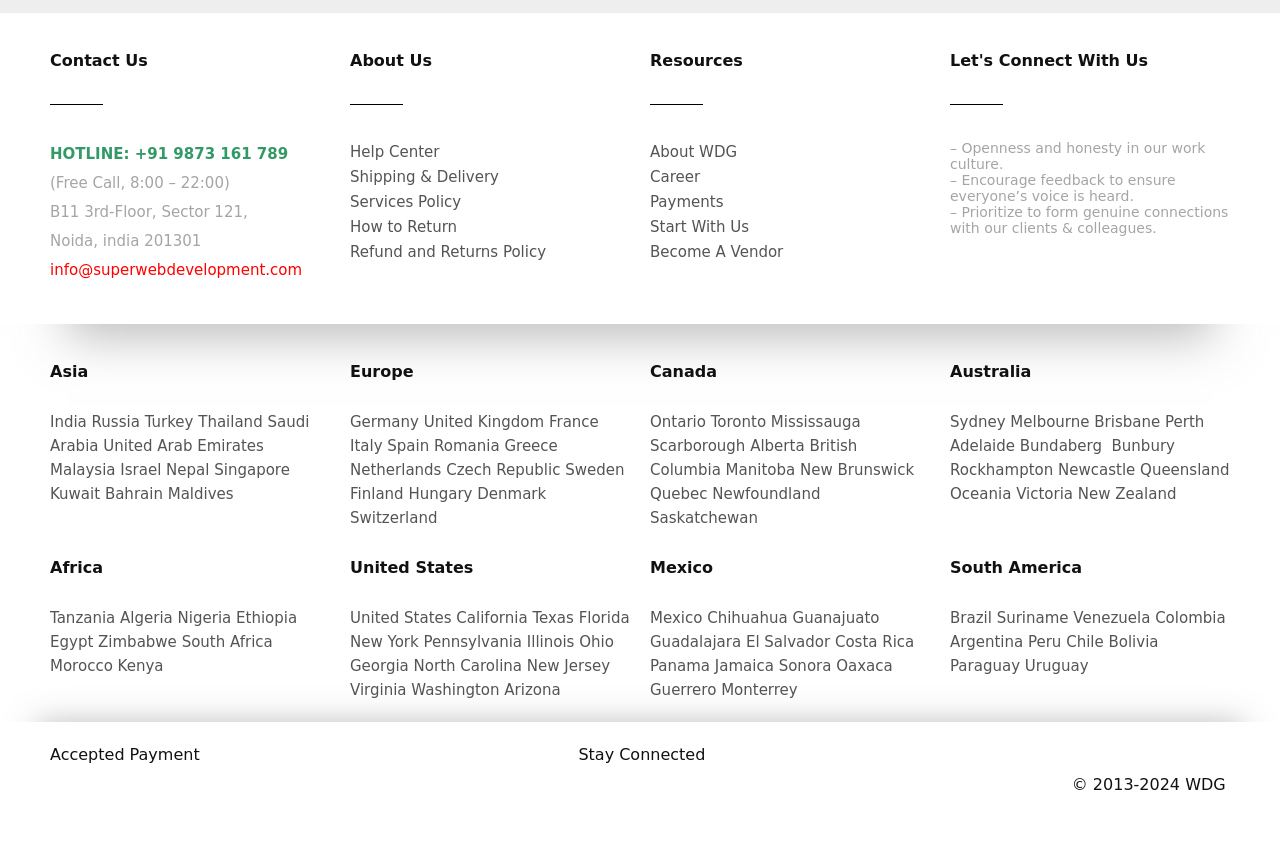Give a short answer to this question using one word or a phrase:
What are the three regions listed on the webpage?

Asia, Europe, Australia